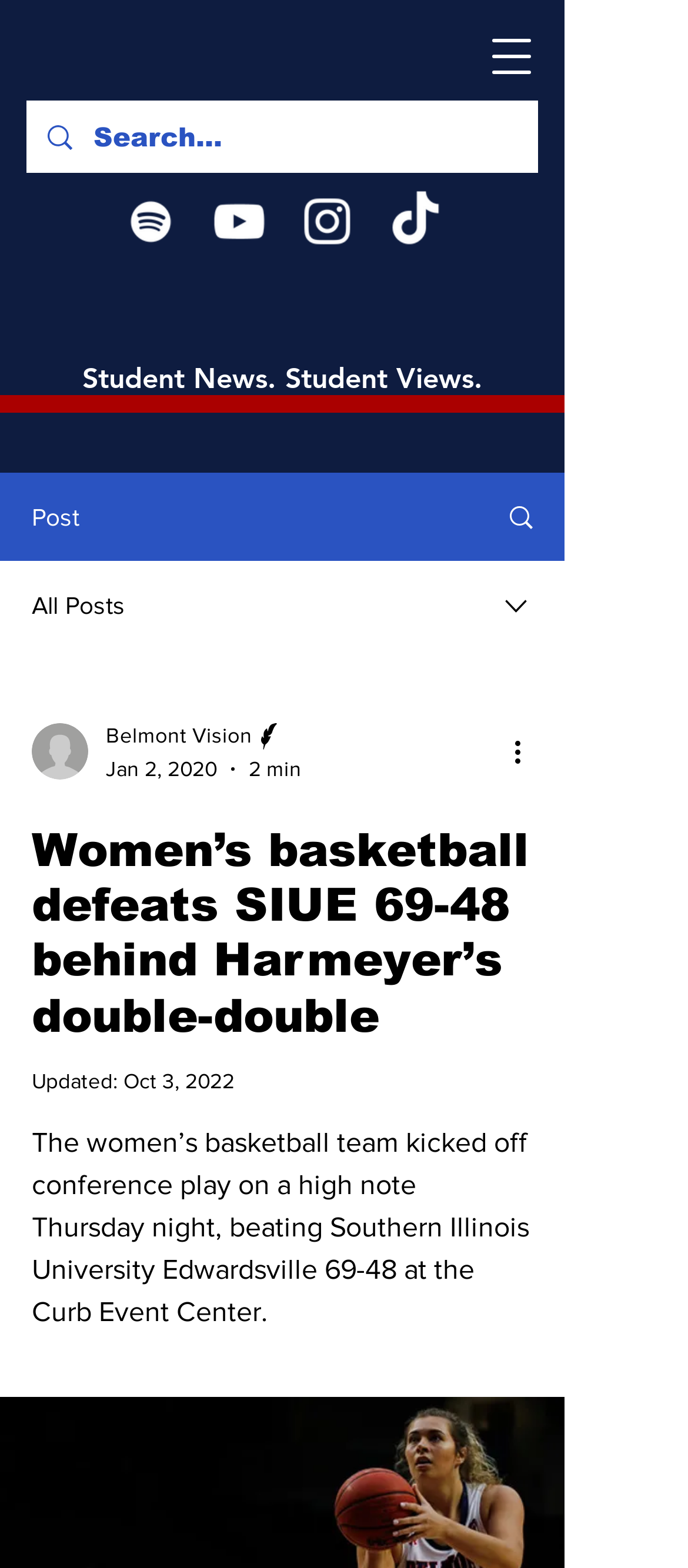Identify the bounding box coordinates of the region that should be clicked to execute the following instruction: "Open navigation menu".

[0.679, 0.008, 0.808, 0.064]